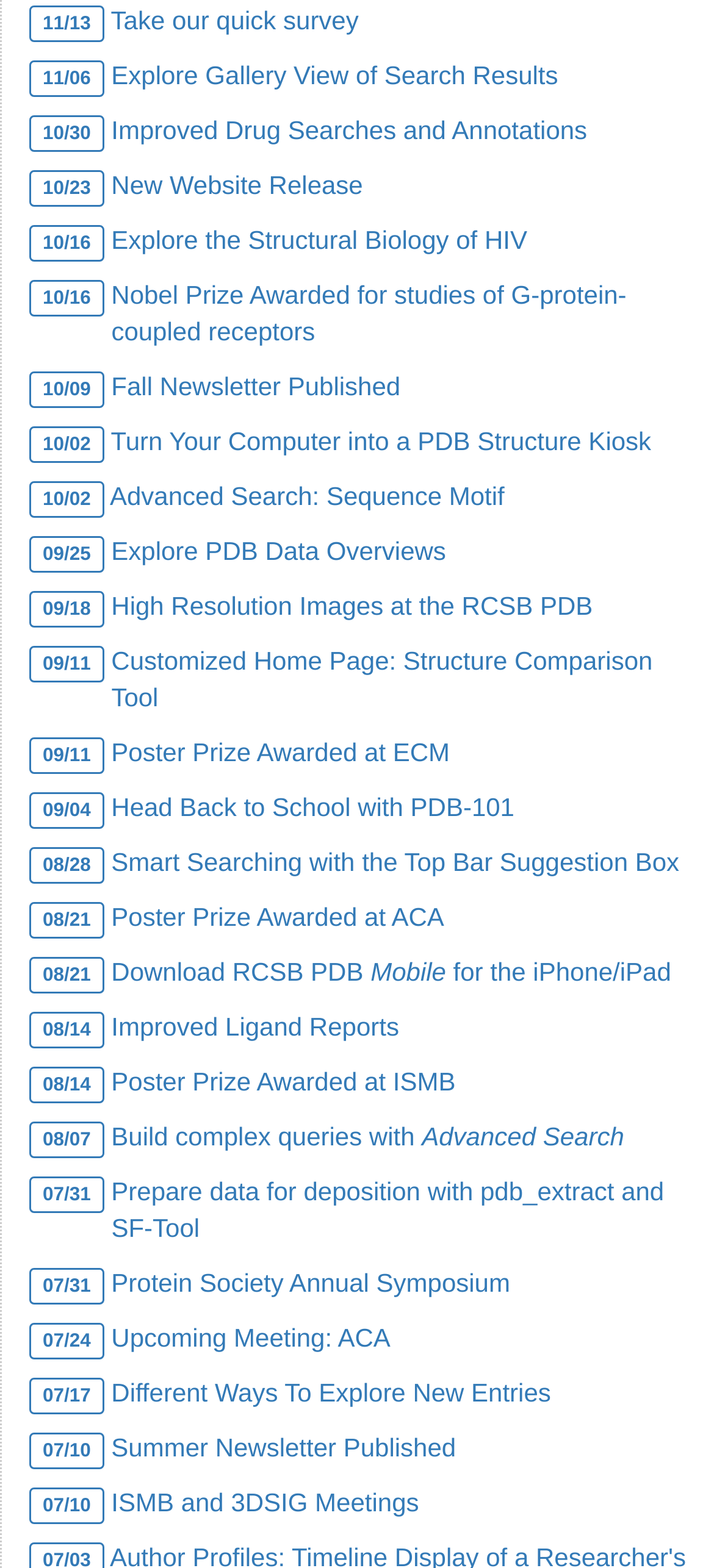Kindly respond to the following question with a single word or a brief phrase: 
Is there a news item about a Nobel Prize?

Yes